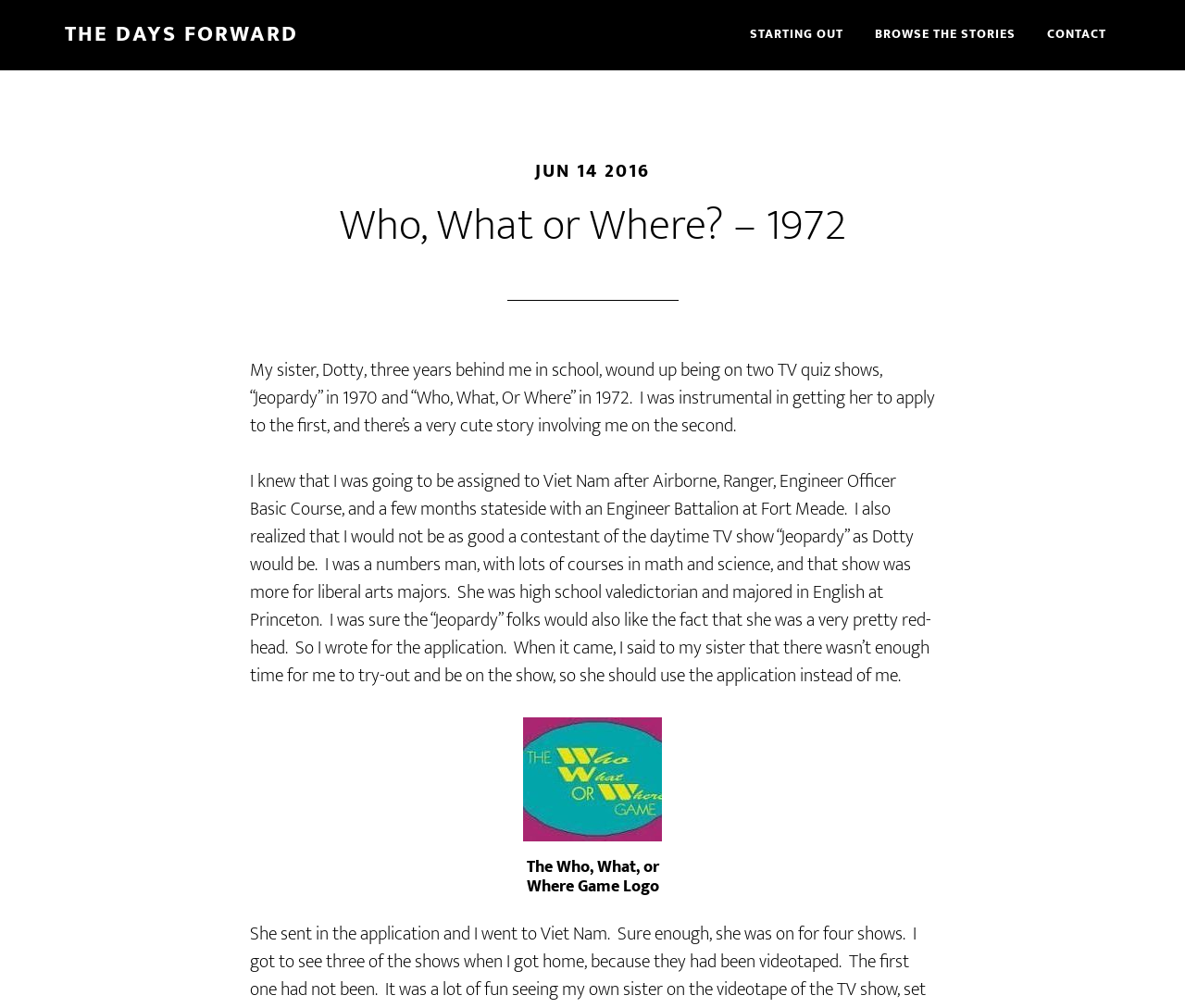Identify the bounding box for the element characterized by the following description: "Home".

None